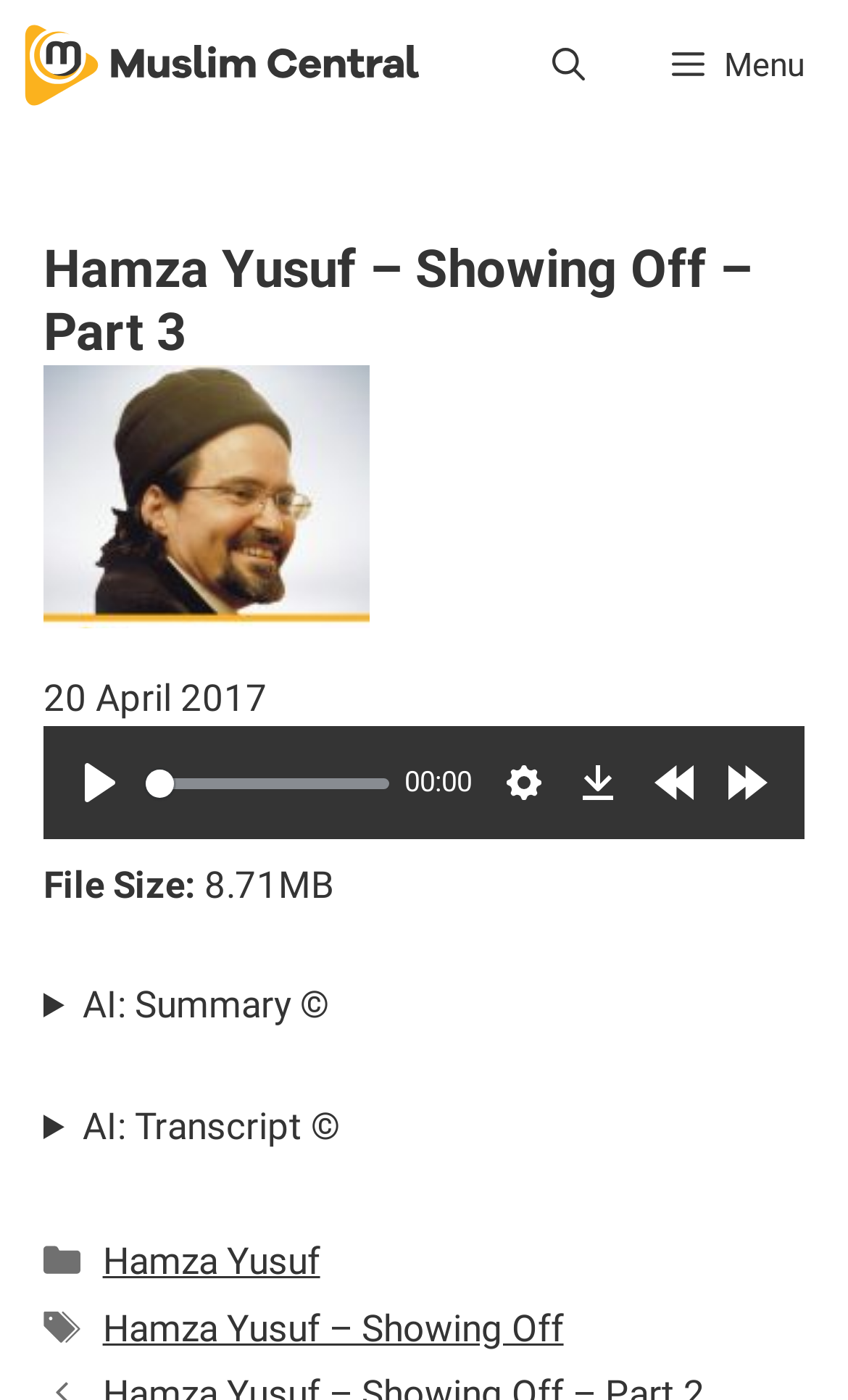Identify the bounding box coordinates for the UI element described as: "Hamza Yusuf – Showing Off".

[0.121, 0.933, 0.665, 0.964]